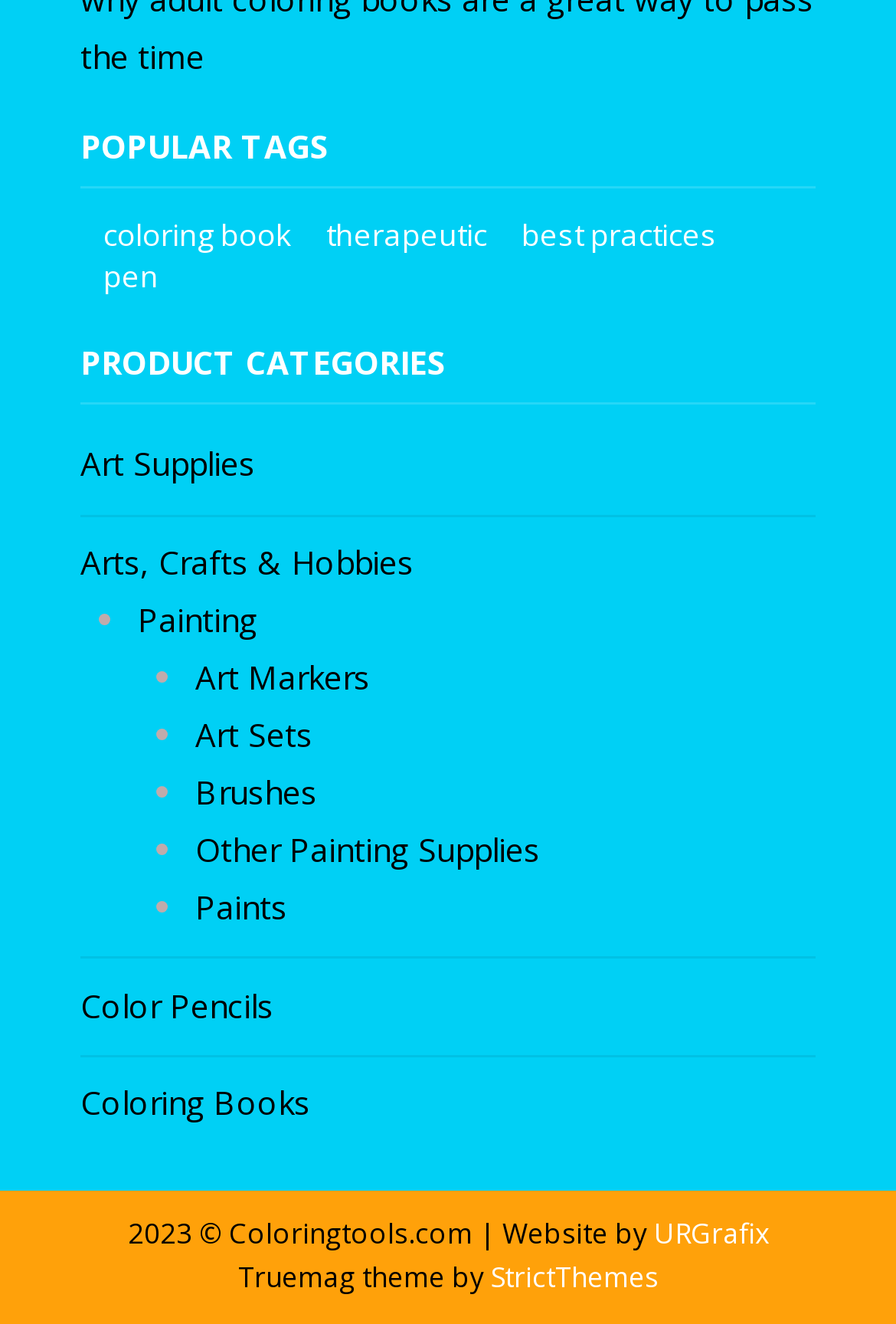Kindly determine the bounding box coordinates for the clickable area to achieve the given instruction: "Explore 'Painting' category".

[0.154, 0.451, 0.287, 0.484]